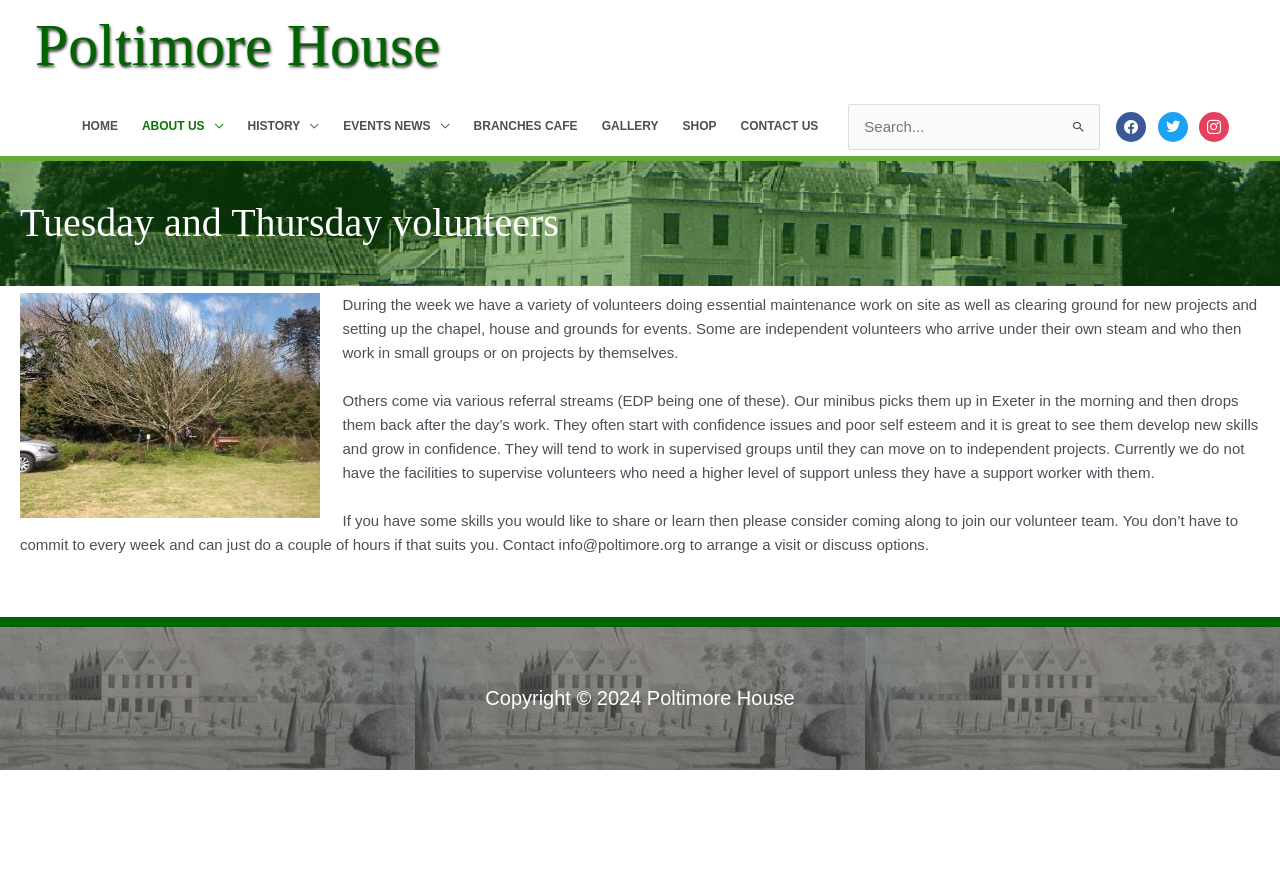Using the given element description, provide the bounding box coordinates (top-left x, top-left y, bottom-right x, bottom-right y) for the corresponding UI element in the screenshot: parent_node: Search for: value="Search"

[0.824, 0.116, 0.86, 0.177]